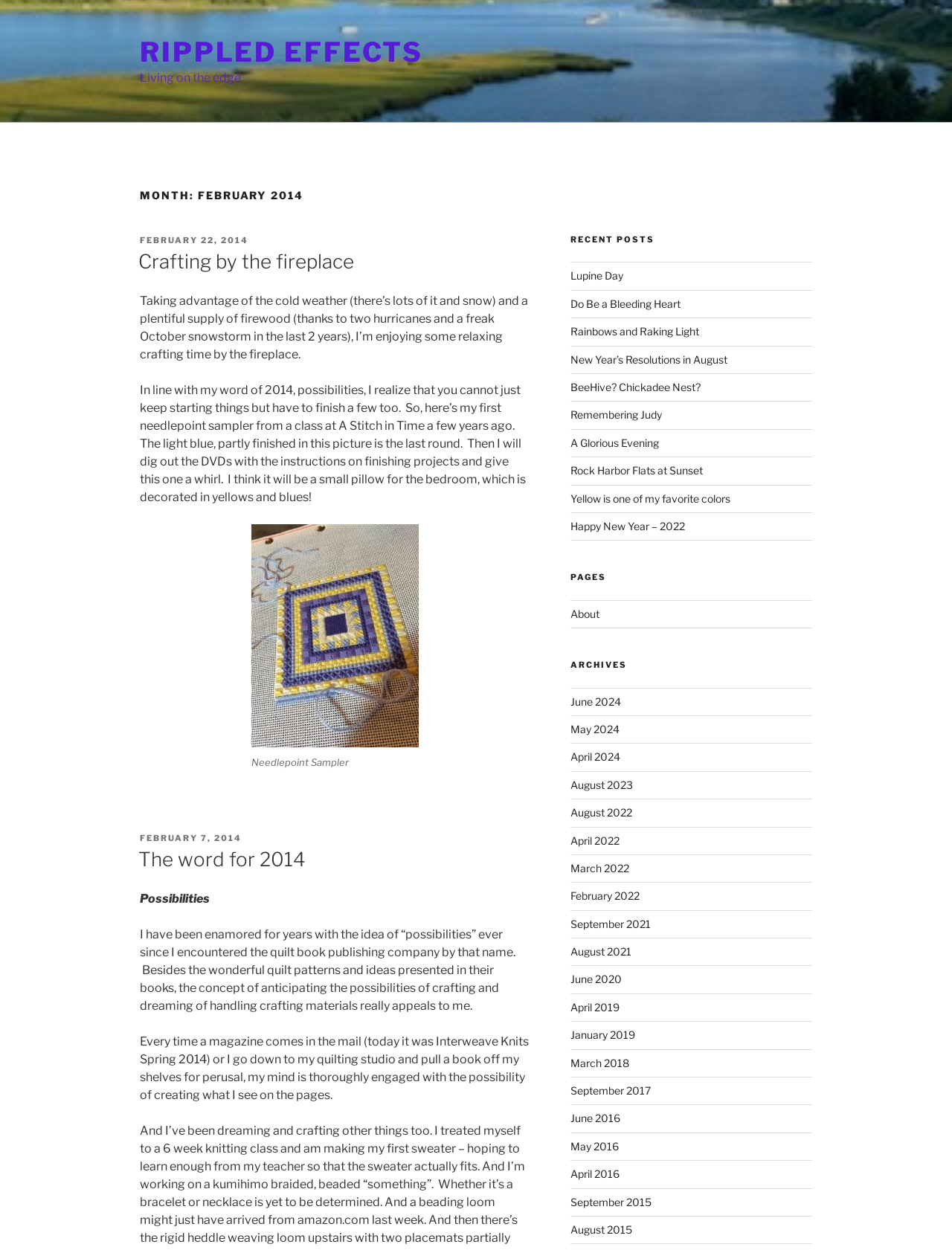Extract the primary headline from the webpage and present its text.

MONTH: FEBRUARY 2014